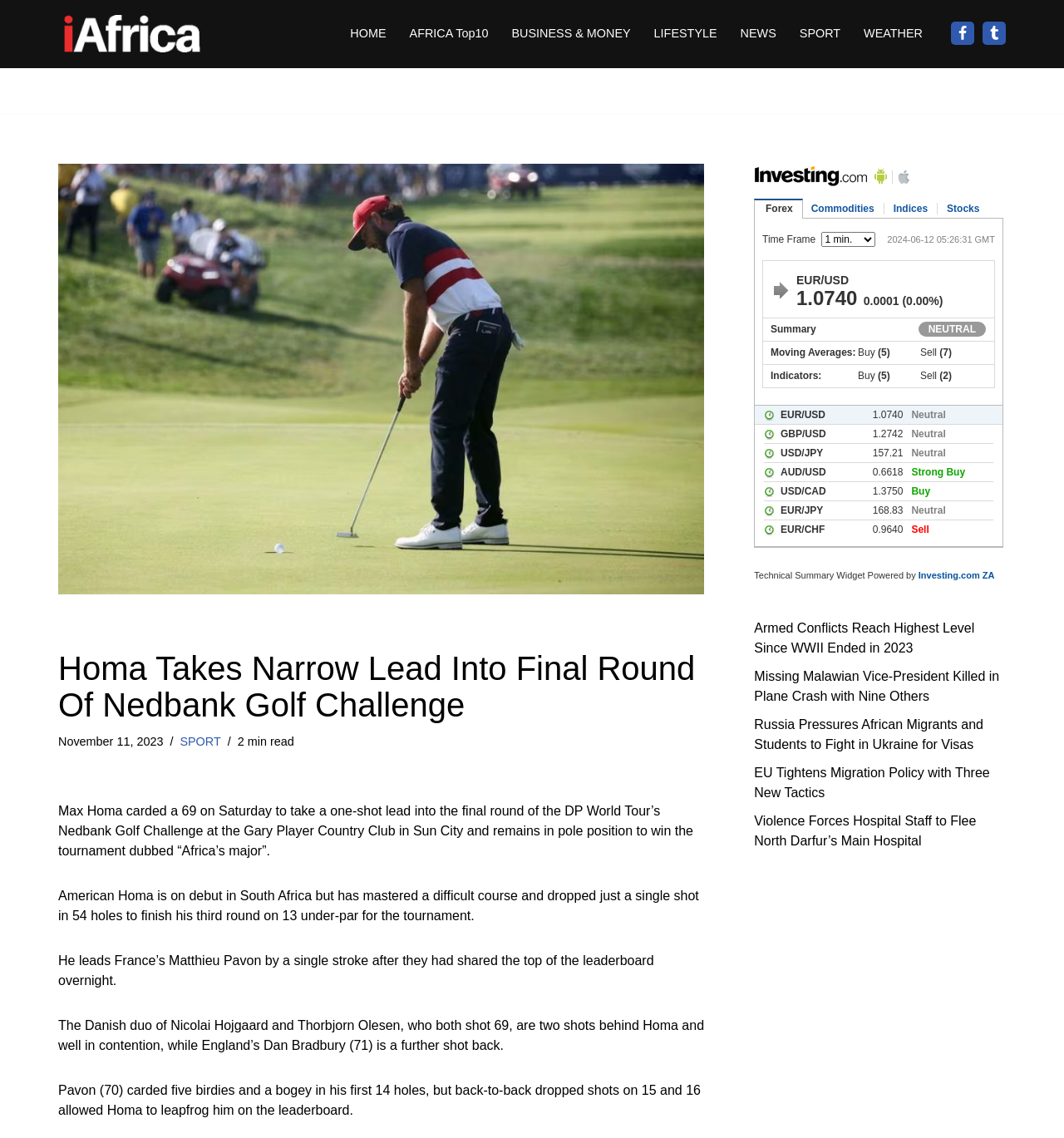Explain the features and main sections of the webpage comprehensively.

The webpage is about a news article titled "Homa Takes Narrow Lead Into Final Round Of Nedbank Golf Challenge" on the iAfrica website. At the top, there is a link to skip to the content and the website's logo with a link to the homepage. Below the logo, there is a navigation menu with links to various sections of the website, including HOME, AFRICA Top10, BUSINESS & MONEY, LIFESTYLE, NEWS, SPORT, and WEATHER.

On the top right, there are links to the website's social media profiles on Facebook and Twitter, each accompanied by an image. Below the navigation menu, there is a heading with the title of the article, followed by the publication date and time, and a link to the SPORT section.

The main content of the article is divided into five paragraphs, describing Max Homa's performance in the Nedbank Golf Challenge. The text is accompanied by no images. Below the article, there is a complementary section with an iframe and several links to other news articles, including "Armed Conflicts Reach Highest Level Since WWII Ended in 2023", "Missing Malawian Vice-President Killed in Plane Crash with Nine Others", and others.